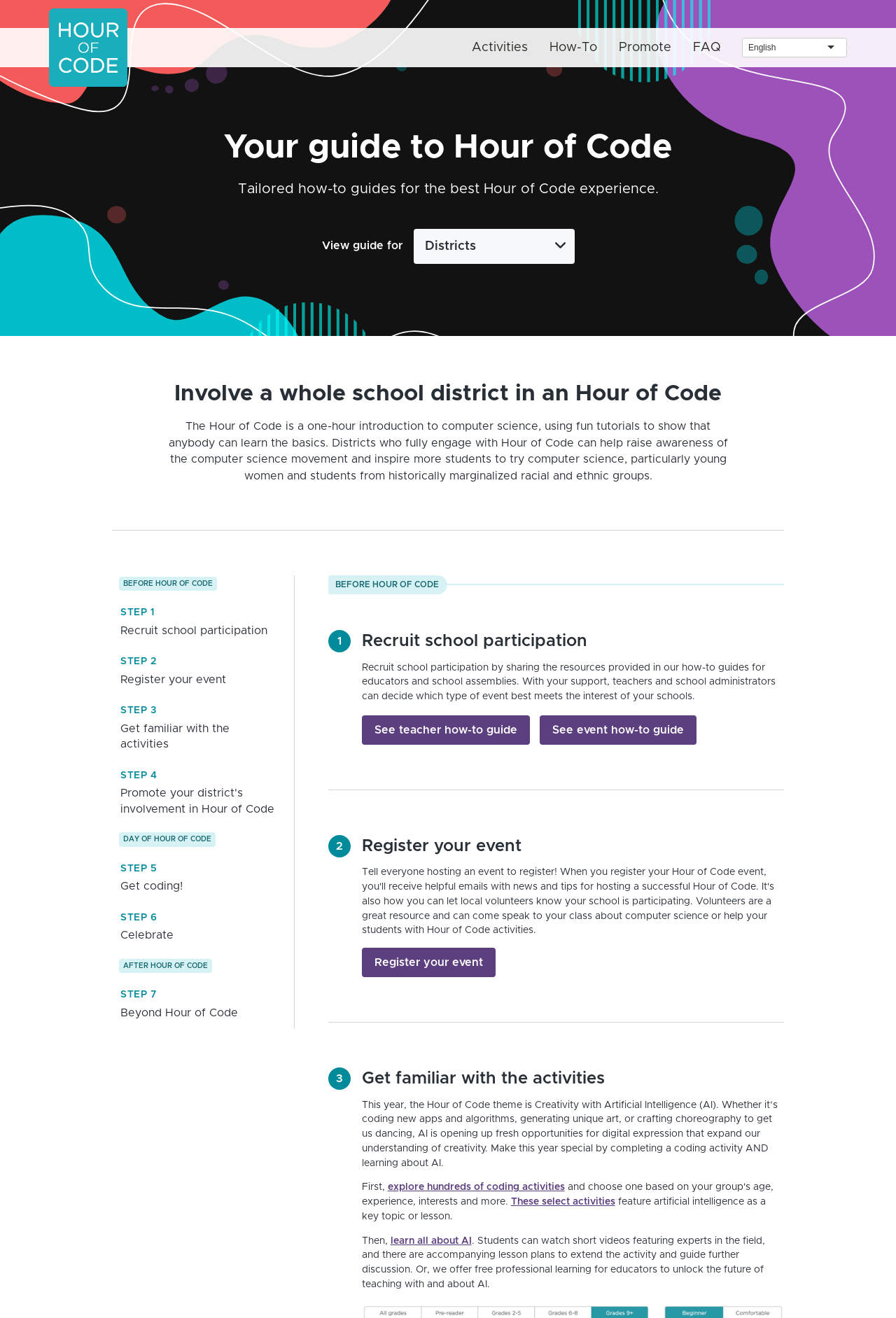Identify the bounding box coordinates of the clickable region required to complete the instruction: "Explore hundreds of coding activities". The coordinates should be given as four float numbers within the range of 0 and 1, i.e., [left, top, right, bottom].

[0.432, 0.897, 0.63, 0.905]